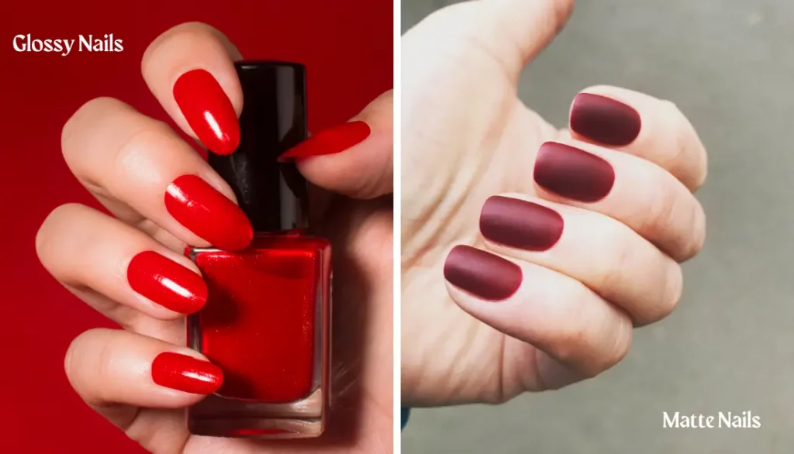Give an elaborate caption for the image.

This image showcases a striking comparison between two popular nail finishes: glossy and matte. On the left side, the glossy nails are adorned in a vibrant red polish, capturing the light with a high-shine, mirror-like finish that highlights their smooth texture. This type of nail finish is celebrated for its durability and ease of maintenance, making it a favorite among those seeking a classic look.

Conversely, the right side features matte nails in a deeper shade of red, presenting a more subdued and sophisticated appearance. The matte finish provides a contemporary twist, characterized by a soft, non-reflective surface that emphasizes the richness of the color without added shine. This image serves as a visual guide for anyone considering which nail finish best suits their style, illustrating the distinct characteristics and aesthetics of both glossy and matte finishes.